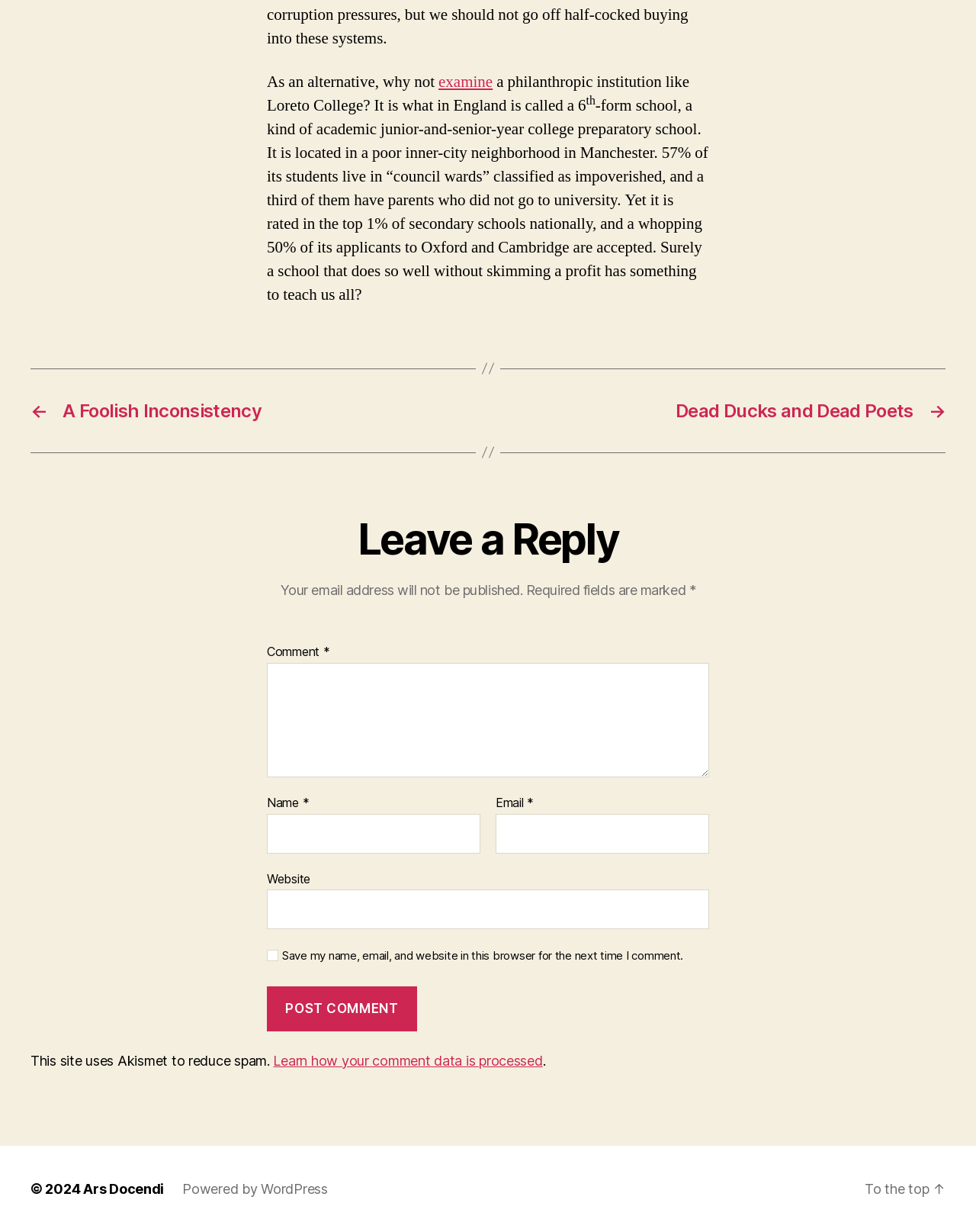Please identify the bounding box coordinates of the element's region that I should click in order to complete the following instruction: "Click the 'To the top' link". The bounding box coordinates consist of four float numbers between 0 and 1, i.e., [left, top, right, bottom].

[0.886, 0.958, 0.969, 0.971]